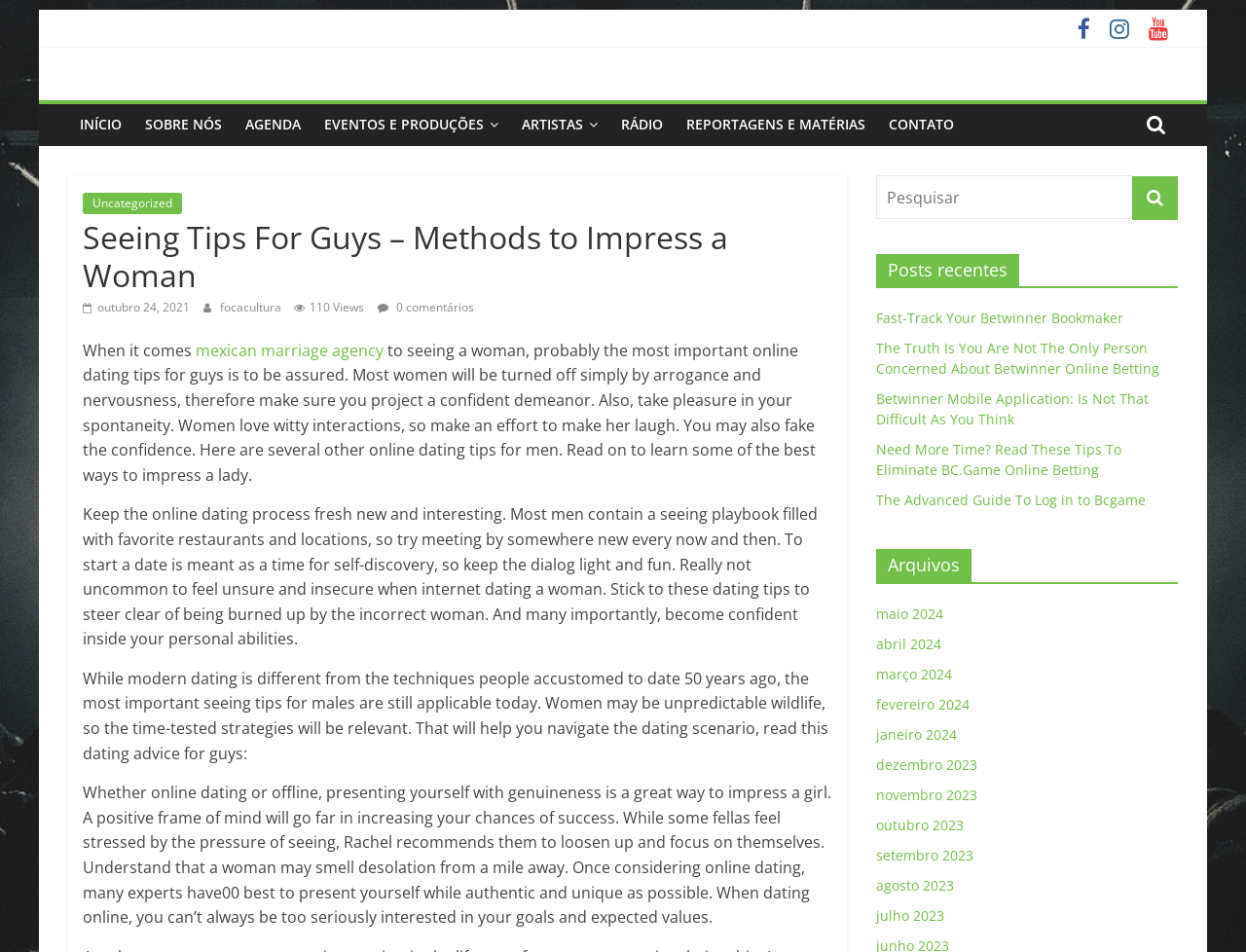Find the bounding box coordinates of the element to click in order to complete the given instruction: "Click on the 'INÍCIO' link."

[0.055, 0.11, 0.107, 0.153]